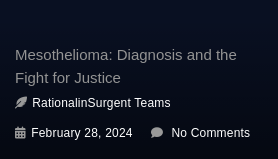Offer a thorough description of the image.

This image is a snippet from a blog post titled "Mesothelioma: Diagnosis and the Fight for Justice," featured on the RationalinSurgent platform. It highlights essential aspects of mesothelioma, a type of cancer often linked to asbestos exposure, discussing not only the diagnosis but also the broader fight for justice faced by those affected. Below the title, a note indicates the post was authored by the RationalinSurgent Teams. The date listed is February 28, 2024, and it shows that there are currently no comments on this post, inviting readers to engage with the content. The dark background complements the serious nature of the topic, emphasizing its significance in raising awareness and advocating for justice in healthcare.